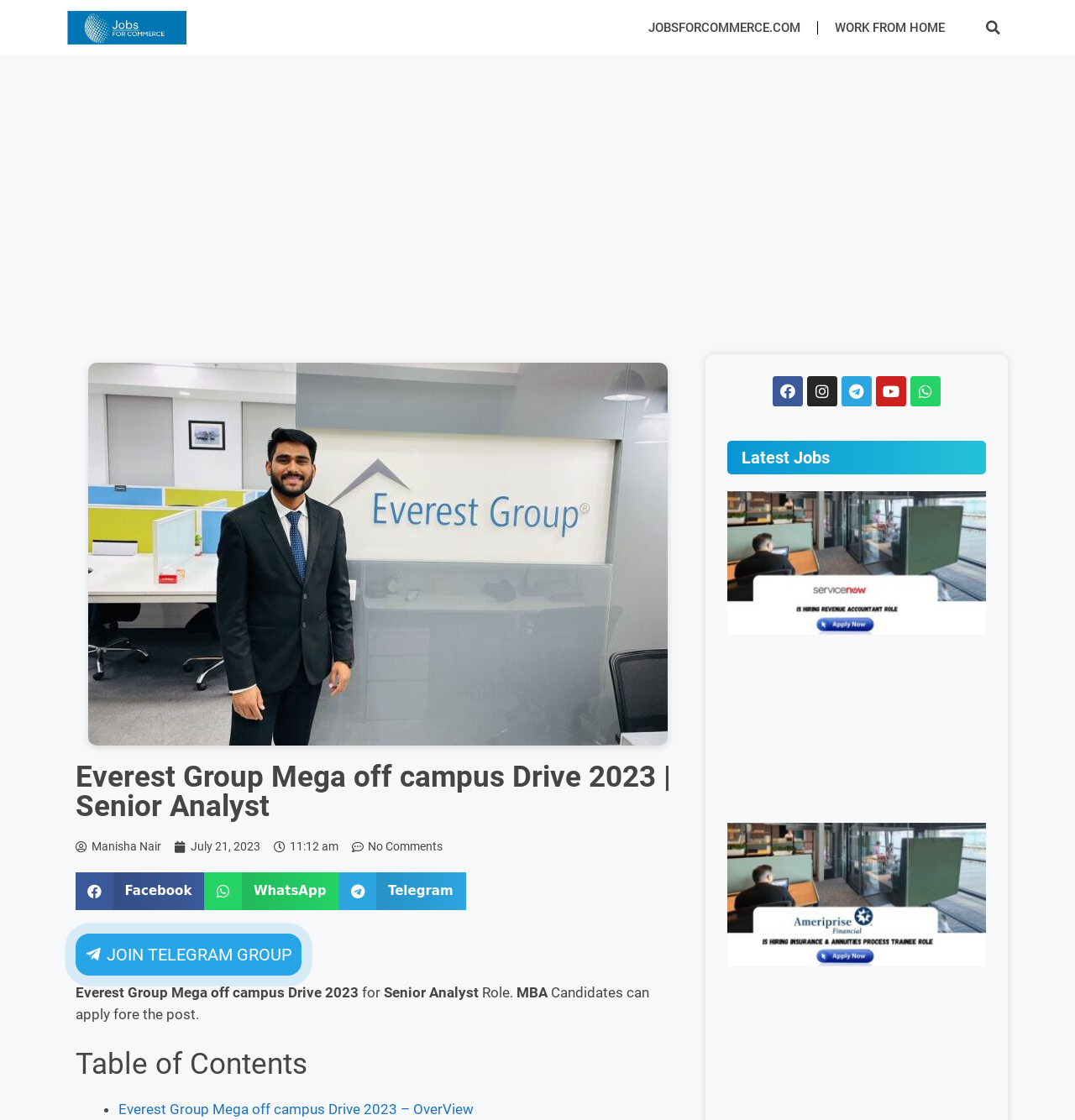Please specify the bounding box coordinates of the clickable region necessary for completing the following instruction: "Click on the link to JOBSFORCOMMERCE.COM". The coordinates must consist of four float numbers between 0 and 1, i.e., [left, top, right, bottom].

[0.587, 0.007, 0.76, 0.042]